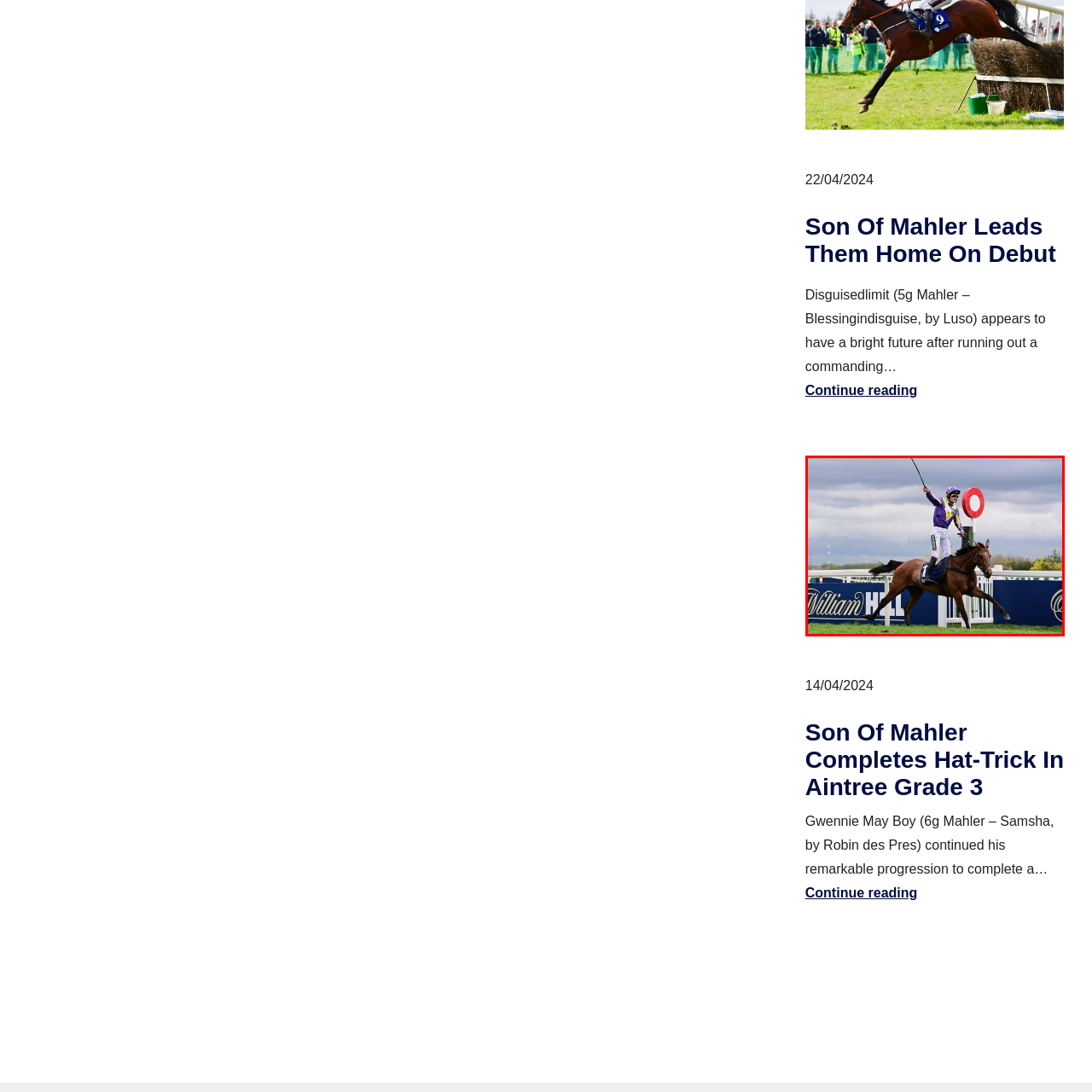Give a detailed narrative of the image enclosed by the red box.

The image captures a victorious moment in horse racing, showcasing a jockey exuberantly celebrating on horseback after crossing the finish line. The jockey is donned in a vibrant purple and yellow silks, raising a riding crop triumphantly in one hand, embodying the spirit of exhilaration and achievement. The horse, a chestnut with a glossy coat, appears dynamic and spirited as it gallops past the finish post marked by a bright red circular sign. In the background, the scene is set with a blurred landscape of a racetrack and spectators, enhancing the atmosphere of a thrilling race. This event marks a significant achievement, as the horse, Gwennie May Boy, is highlighted in connection with its remarkable performance in a Grade 3 race at Aintree, suggesting a promising future for this racing contender.